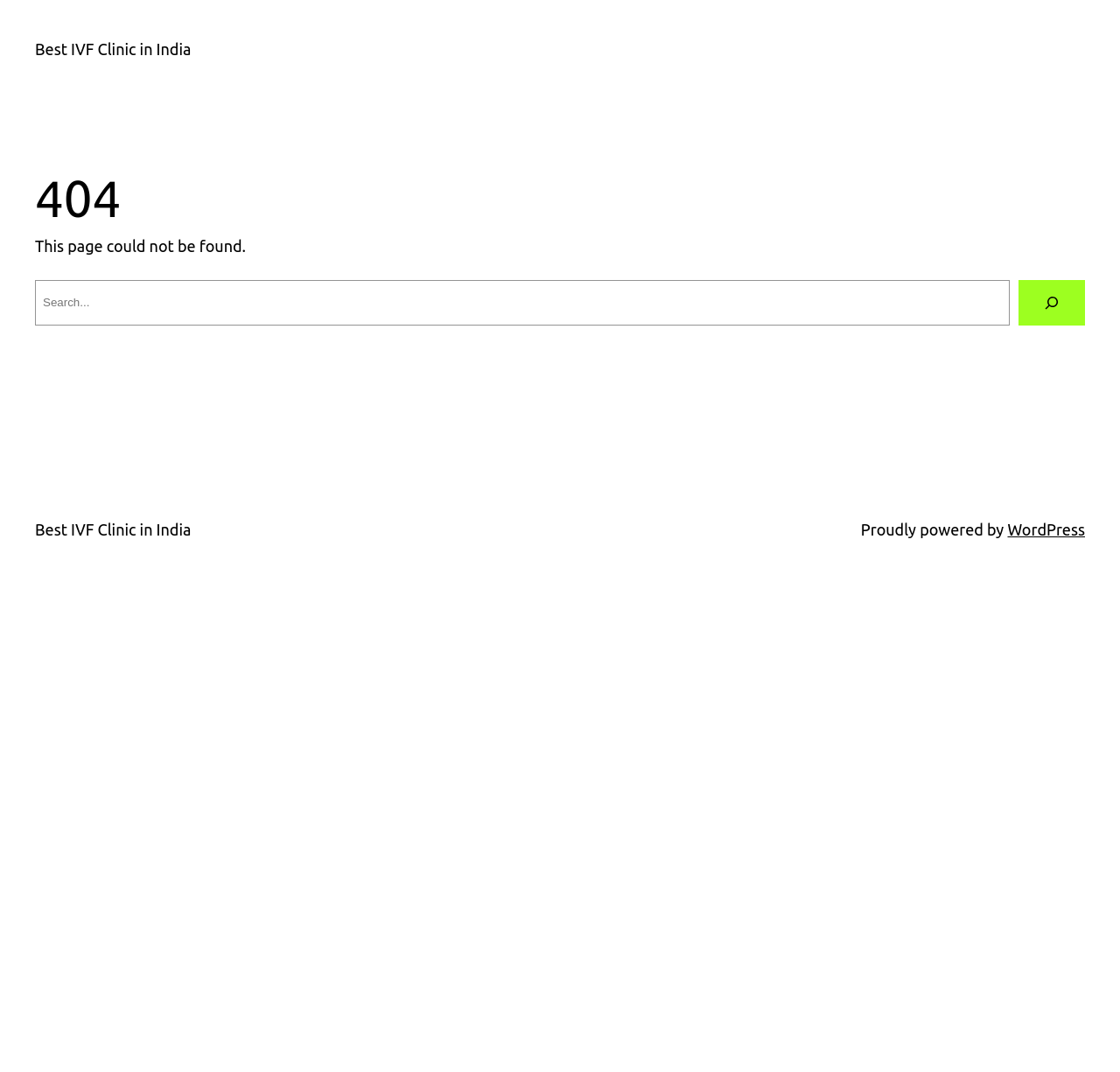What is the purpose of the search box?
Based on the image, provide a one-word or brief-phrase response.

To search the website